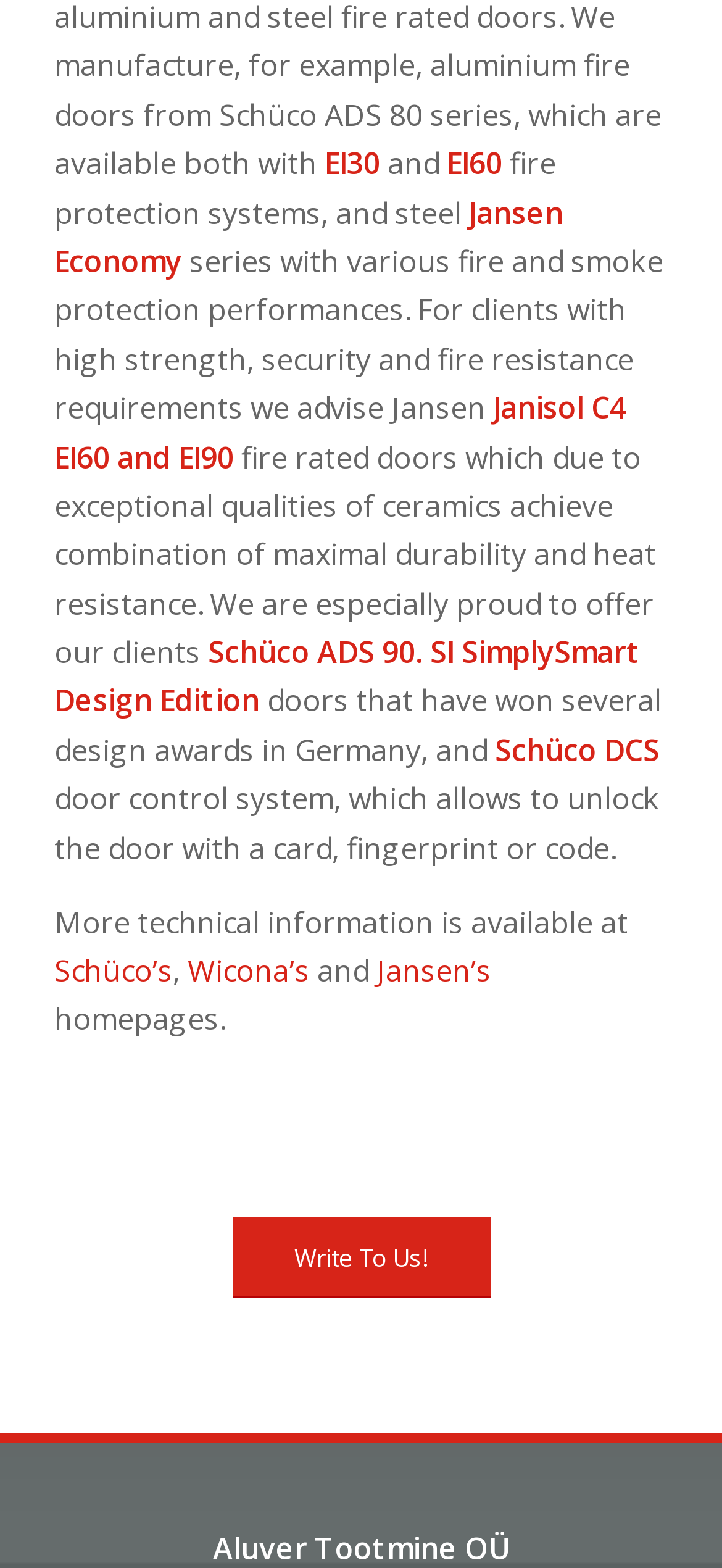Could you find the bounding box coordinates of the clickable area to complete this instruction: "learn about fire protection systems"?

[0.075, 0.091, 0.77, 0.149]